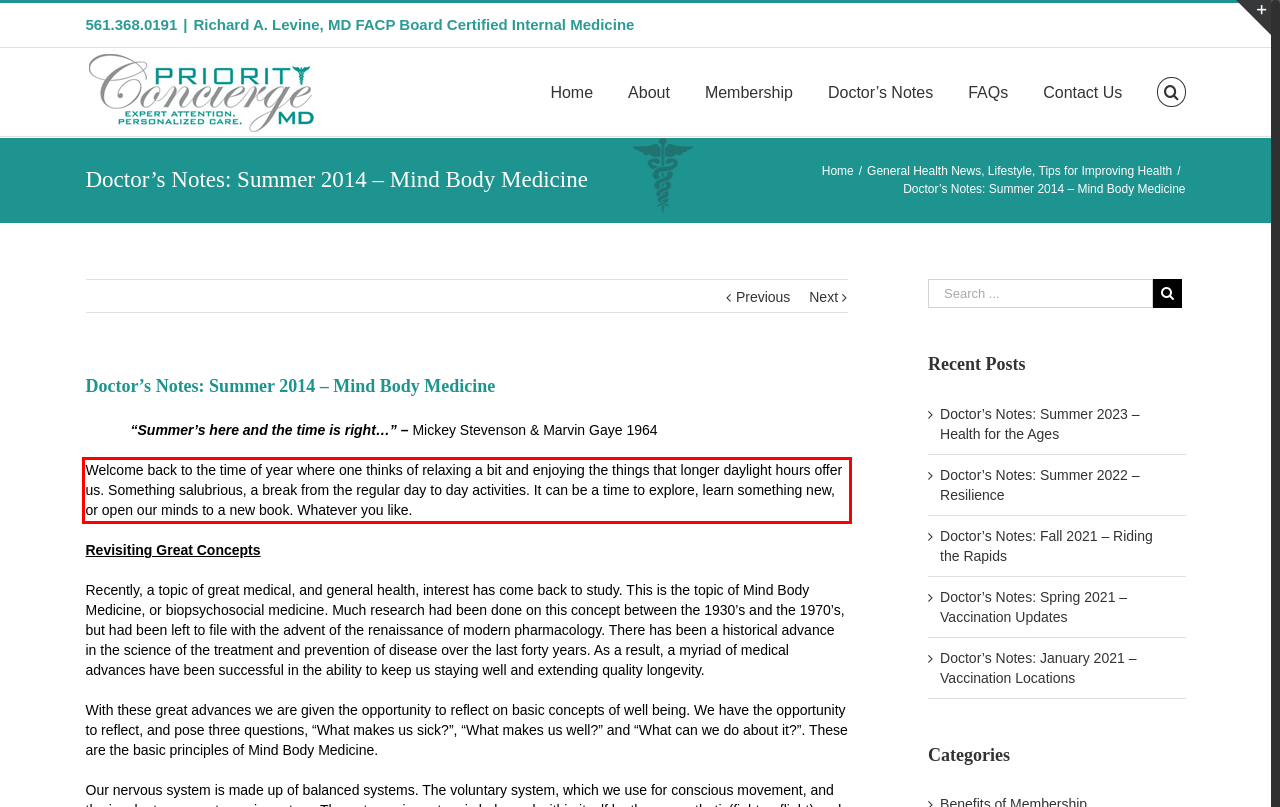In the screenshot of the webpage, find the red bounding box and perform OCR to obtain the text content restricted within this red bounding box.

Welcome back to the time of year where one thinks of relaxing a bit and enjoying the things that longer daylight hours offer us. Something salubrious, a break from the regular day to day activities. It can be a time to explore, learn something new, or open our minds to a new book. Whatever you like.